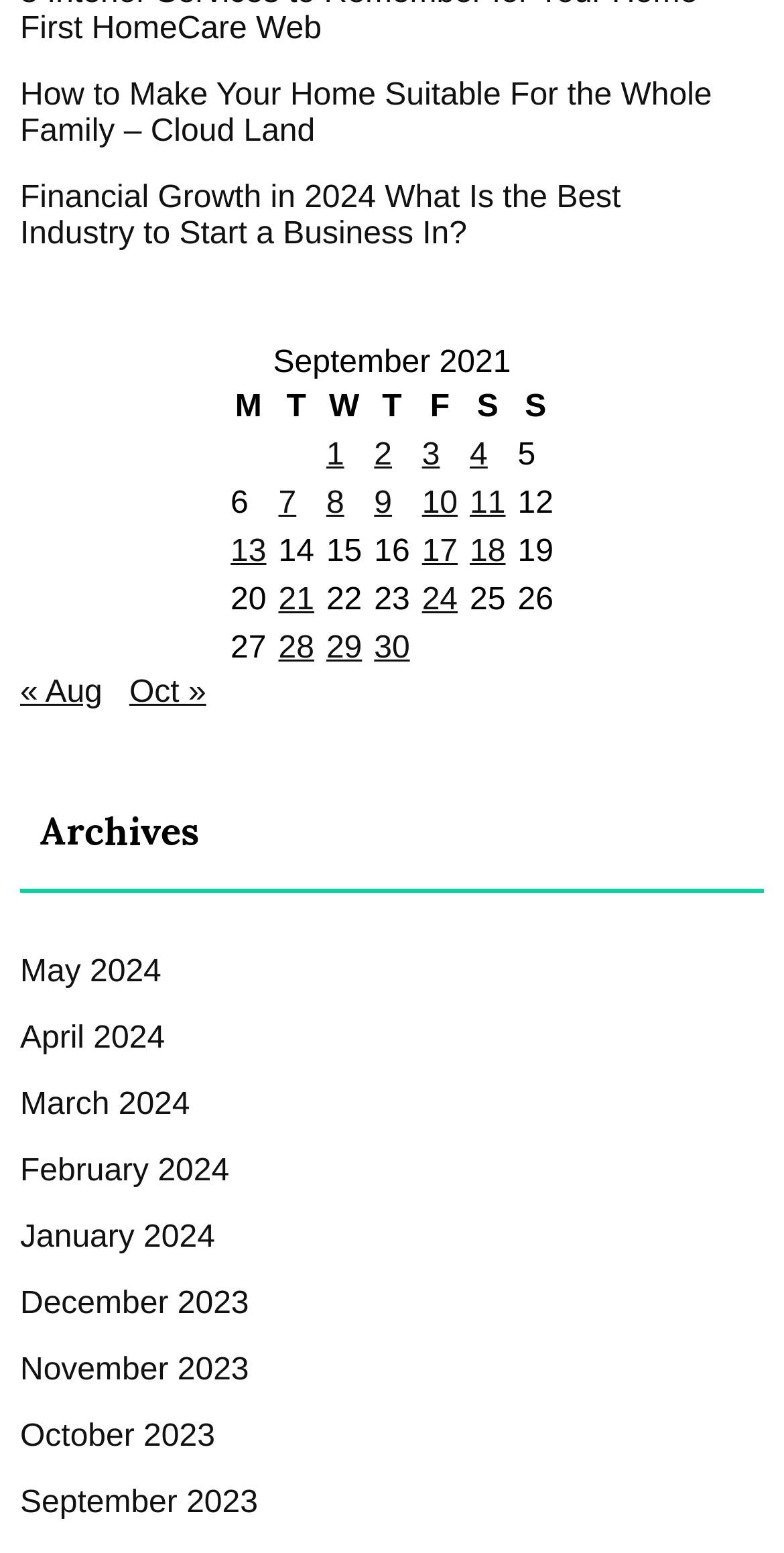Please find and report the bounding box coordinates of the element to click in order to perform the following action: "View posts published on September 1, 2021". The coordinates should be expressed as four float numbers between 0 and 1, in the format [left, top, right, bottom].

[0.416, 0.282, 0.439, 0.304]